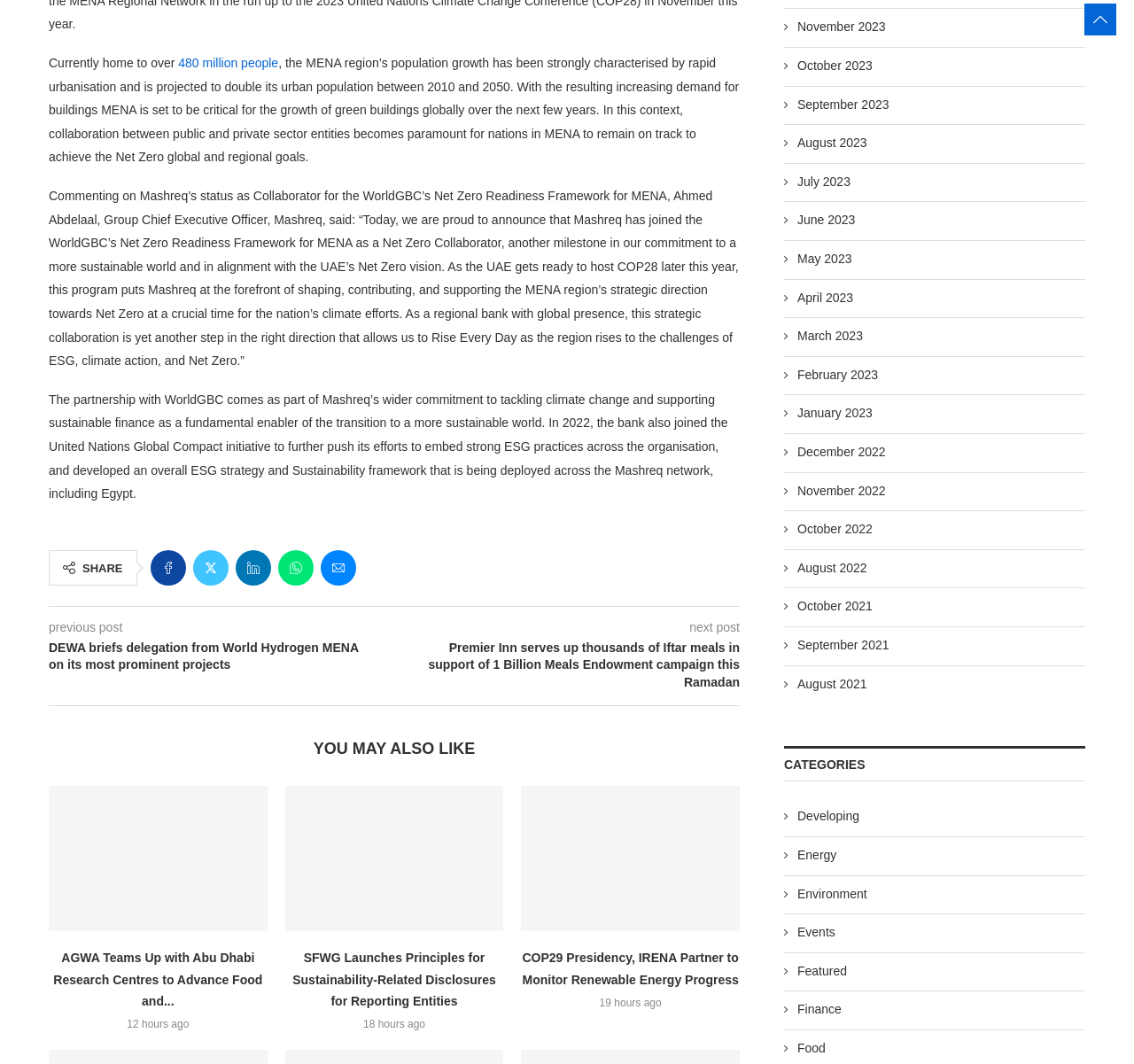What is the region's population growth characterized by?
Please provide a comprehensive and detailed answer to the question.

Based on the text, 'the MENA region’s population growth has been strongly characterised by rapid urbanisation and is projected to double its urban population between 2010 and 2050.'